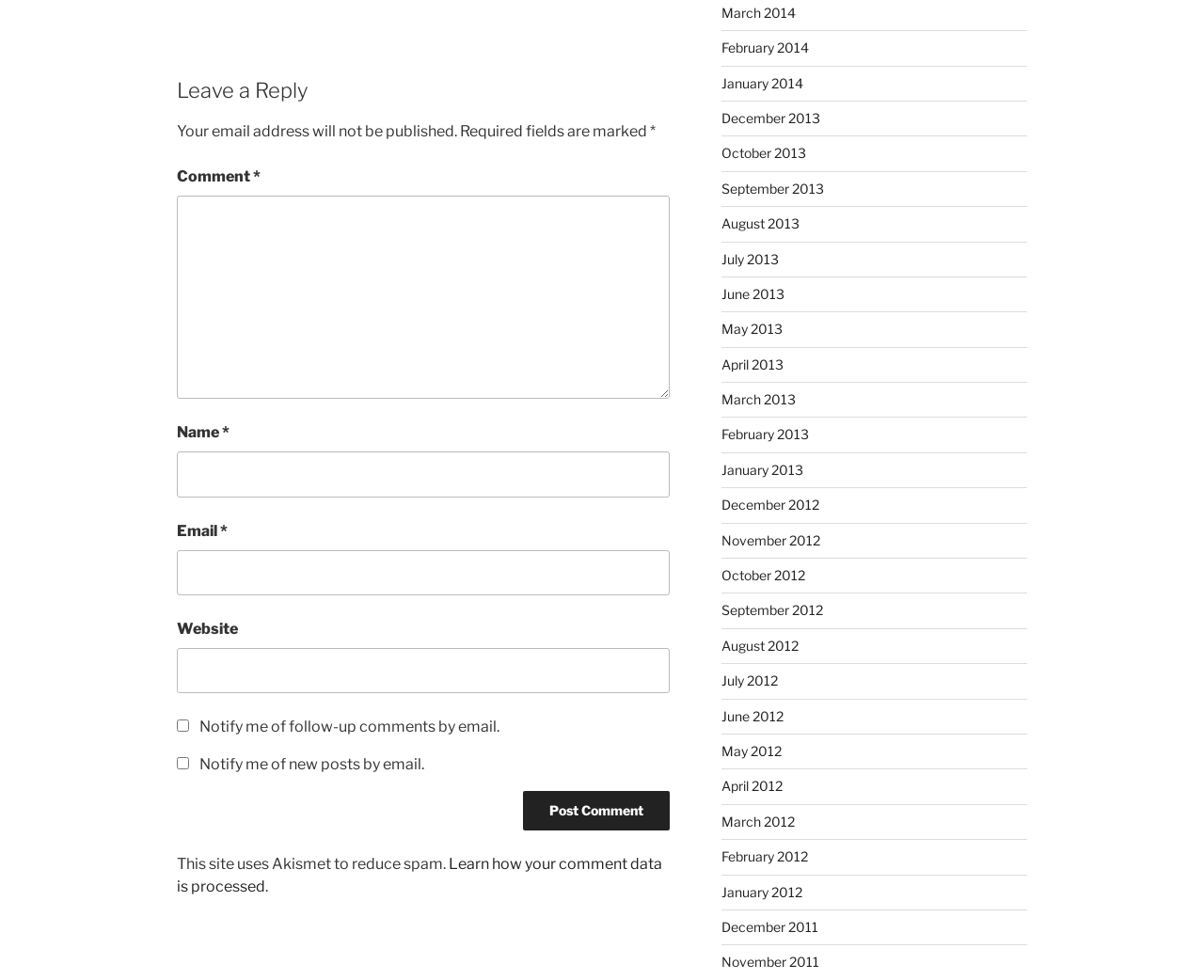Find the bounding box coordinates for the area that should be clicked to accomplish the instruction: "Learn how your comment data is processed".

[0.147, 0.873, 0.55, 0.914]